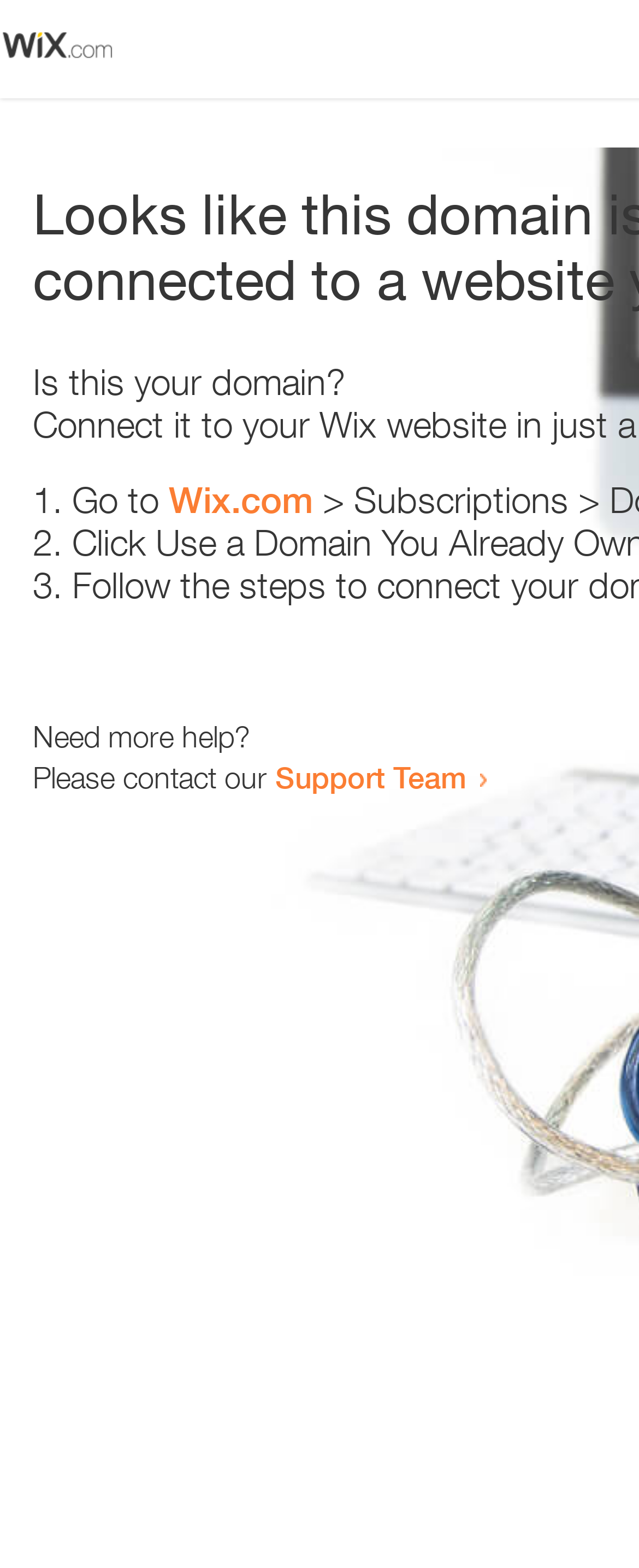Please respond to the question with a concise word or phrase:
How many list markers are present?

3